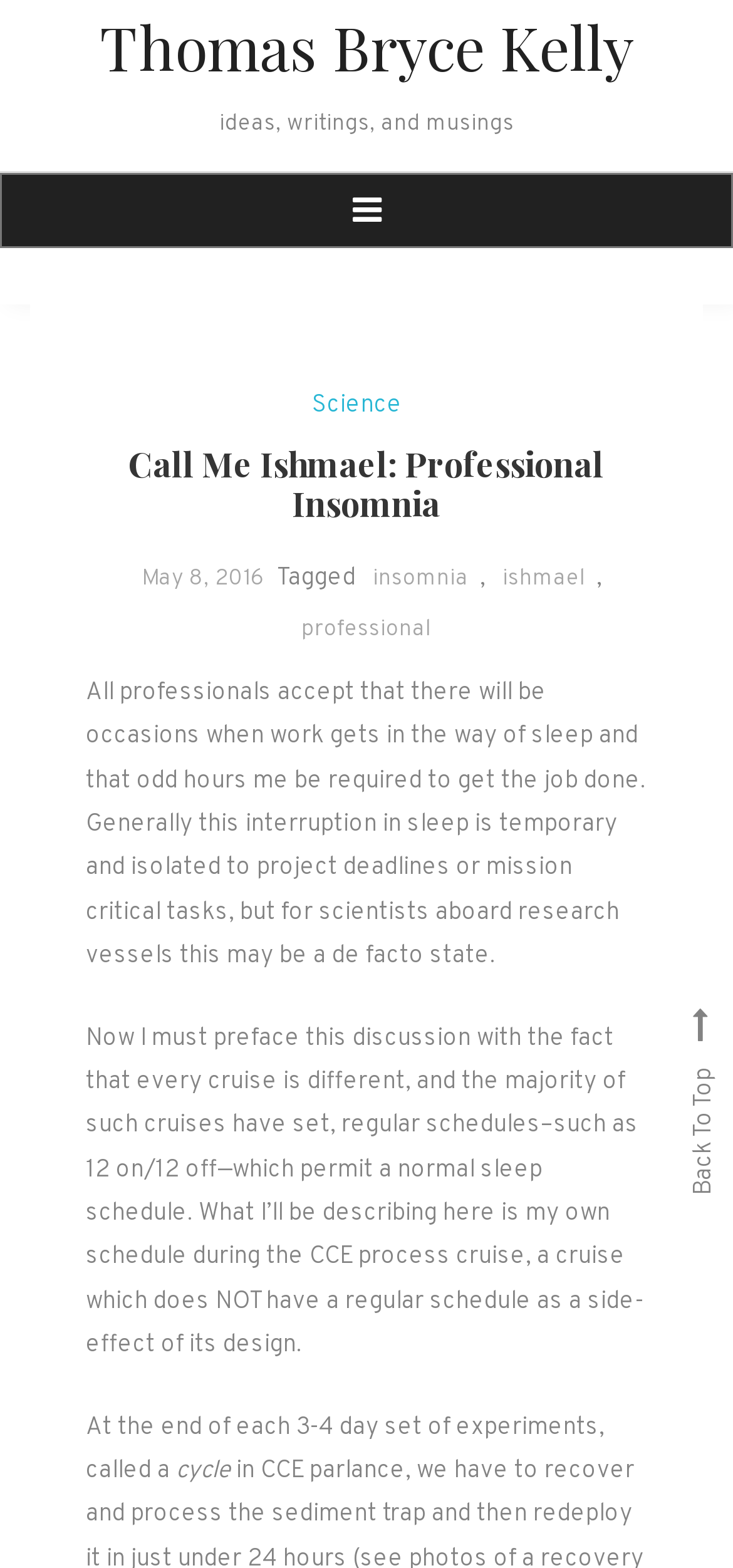From the webpage screenshot, identify the region described by May 8, 2016. Provide the bounding box coordinates as (top-left x, top-left y, bottom-right x, bottom-right y), with each value being a floating point number between 0 and 1.

[0.194, 0.359, 0.363, 0.378]